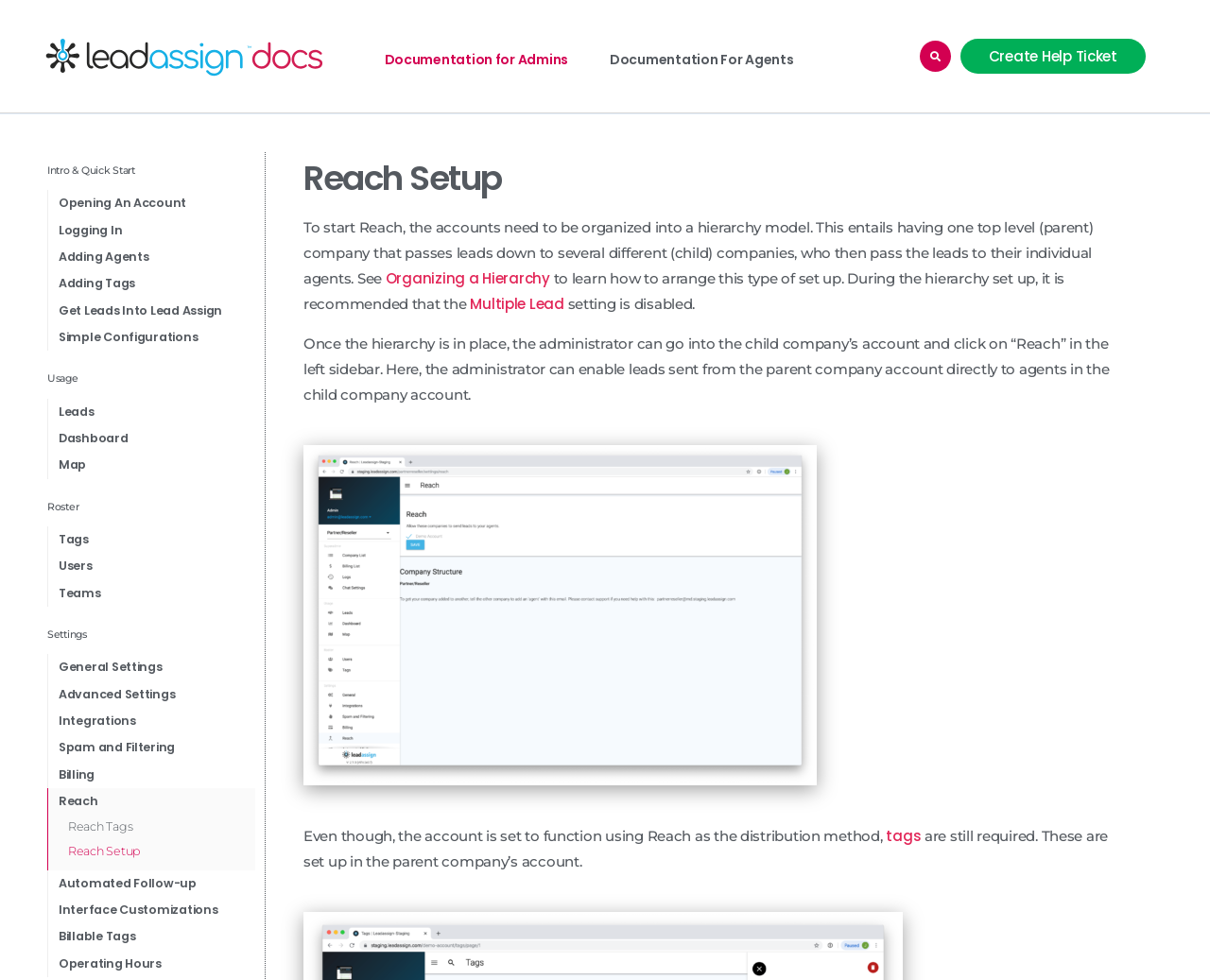Determine the bounding box coordinates of the UI element described by: "Billable Tags".

[0.044, 0.942, 0.207, 0.97]